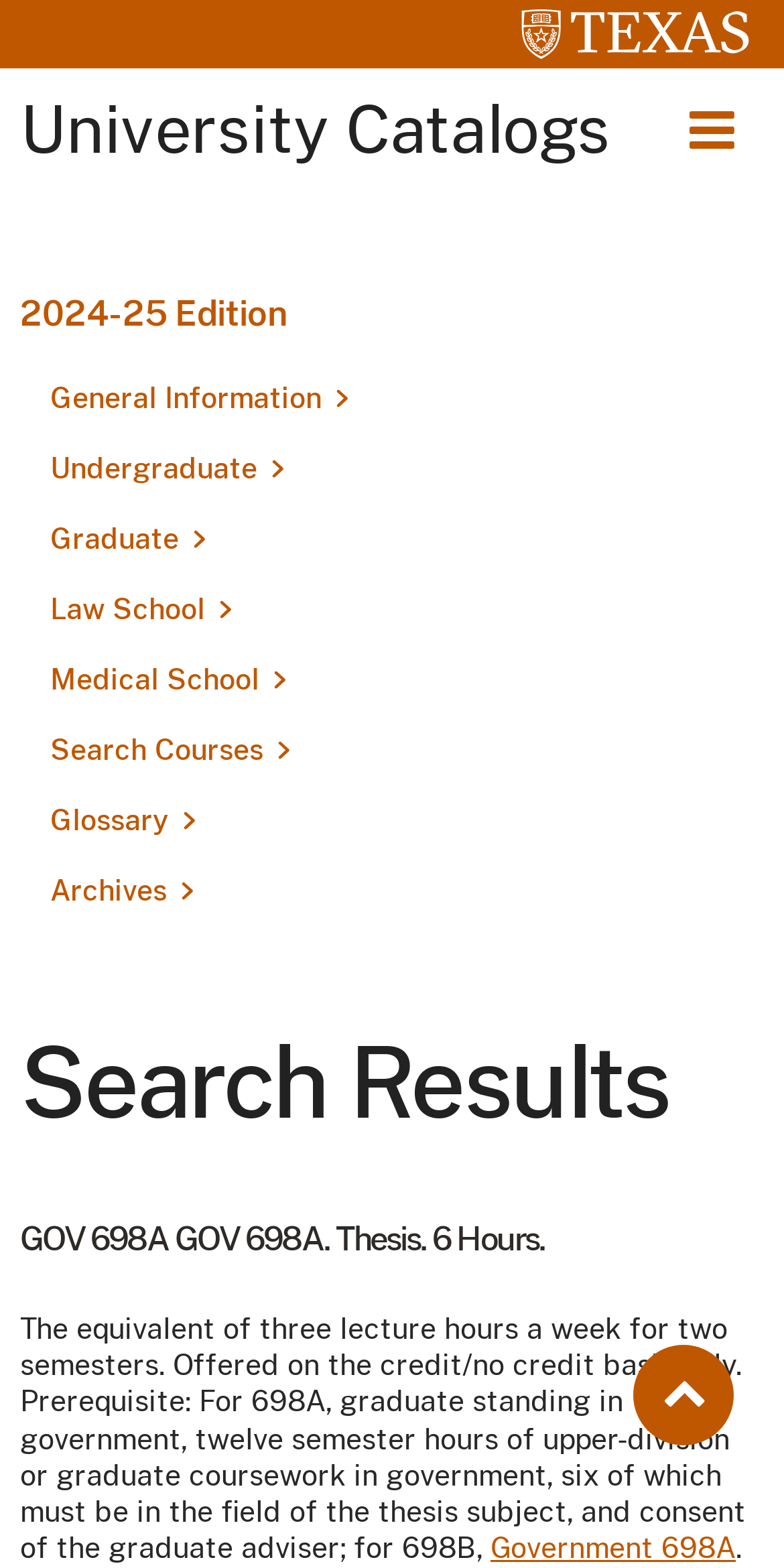Generate a comprehensive description of the webpage.

The webpage is a search results page from The University of Texas at Austin. At the top, there is a pre-header region with a link to "UTexas" accompanied by an image of the university's logo. Below this, there is a heading that reads "University Catalogs". 

To the right of the heading, there is a toggle menu button. Below the heading, there is a complementary region that takes up most of the page. Within this region, there are several hidden links to different catalogs, including the 2024-25 Edition, General Information, Undergraduate, Graduate, Law School, Medical School, Search Courses, Glossary, and Archives.

Further down the page, there is a heading that reads "Search Results". Below this, there is a heading that describes a specific course, "GOV 698A GOV 698A. Thesis. 6 Hours." This is followed by two blocks of static text that provide more information about the course, including its prerequisites and description. 

To the right of the course description, there is a link to "Government 698A" and a period at the end of the sentence. At the bottom of the page, there is a link to "Back to top" with an arrow icon.